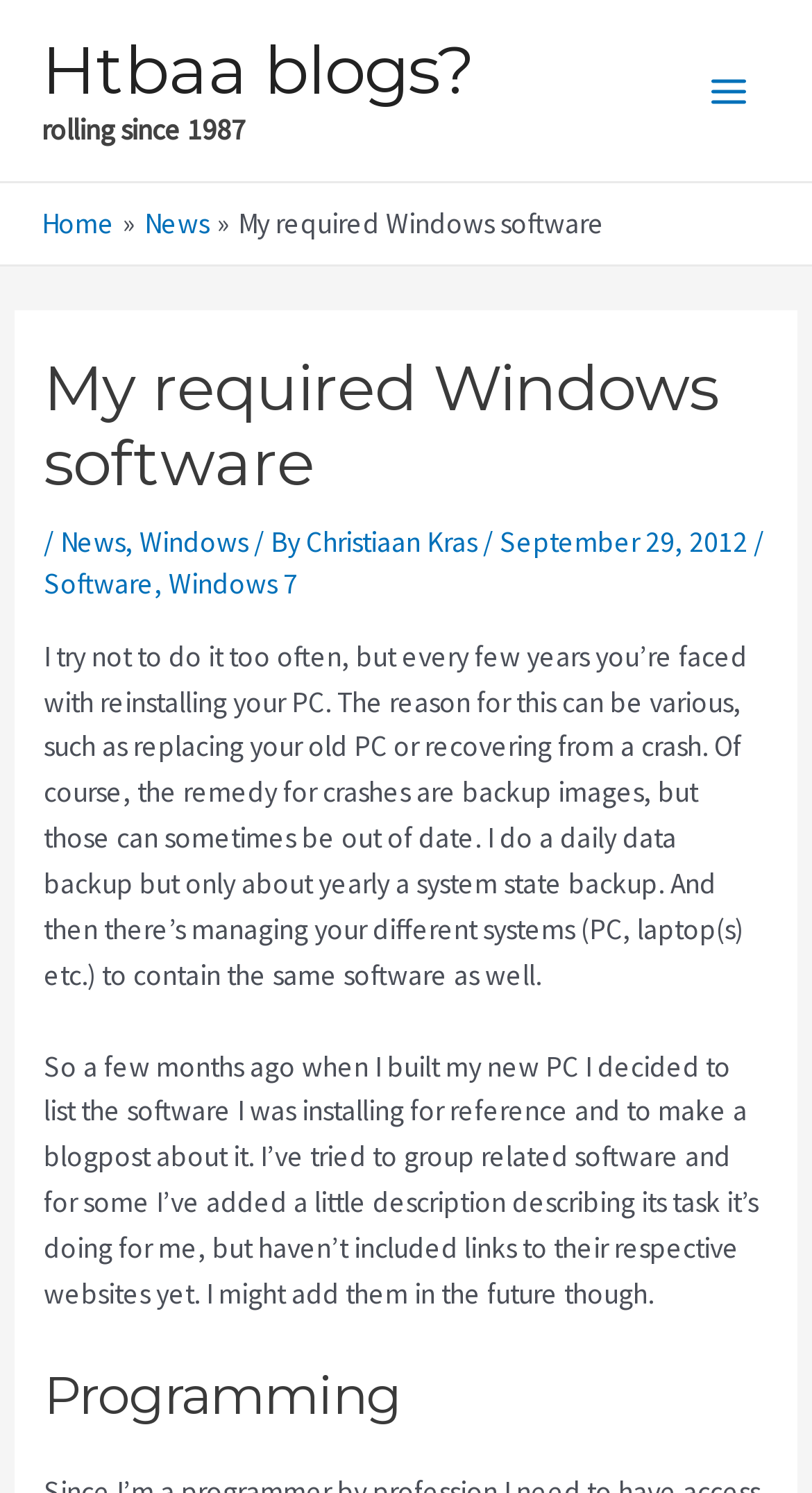What is the author's reason for reinstalling their PC?
Based on the screenshot, answer the question with a single word or phrase.

Various reasons